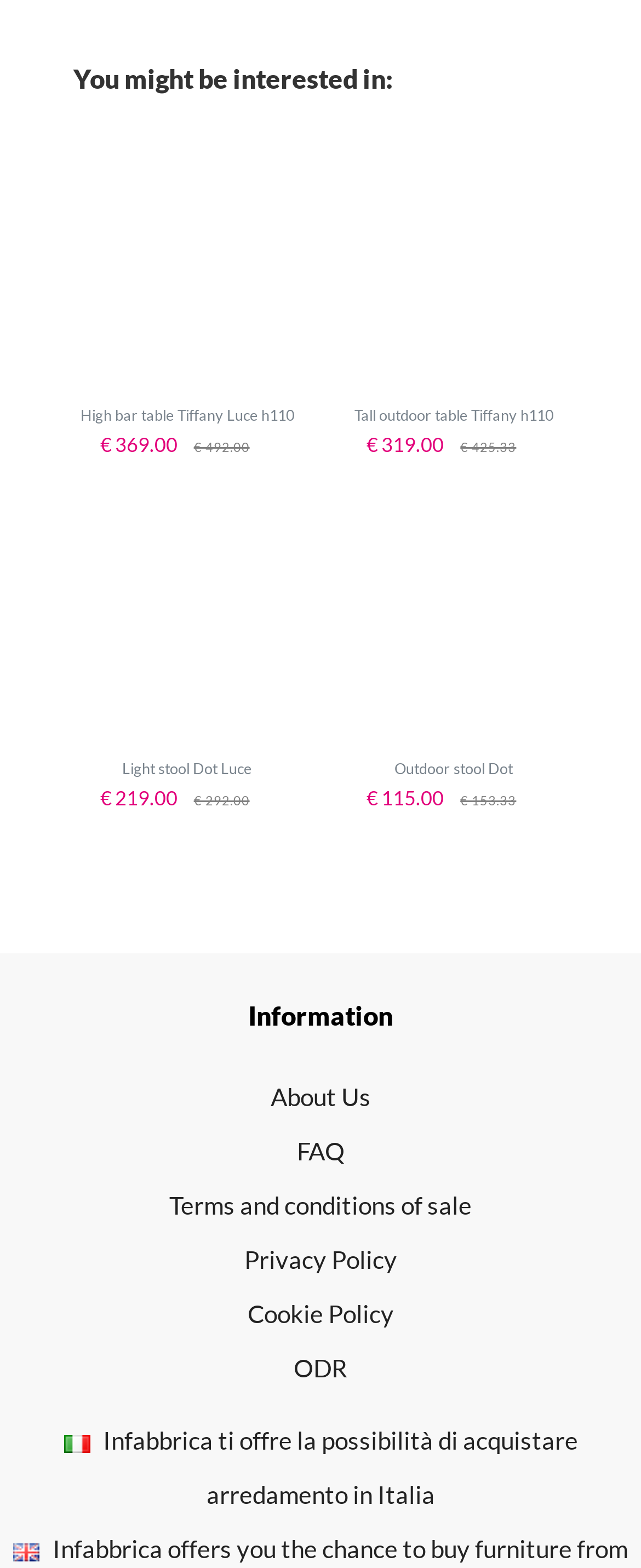Determine the bounding box coordinates of the clickable region to follow the instruction: "Read the FAQ".

[0.463, 0.724, 0.537, 0.743]